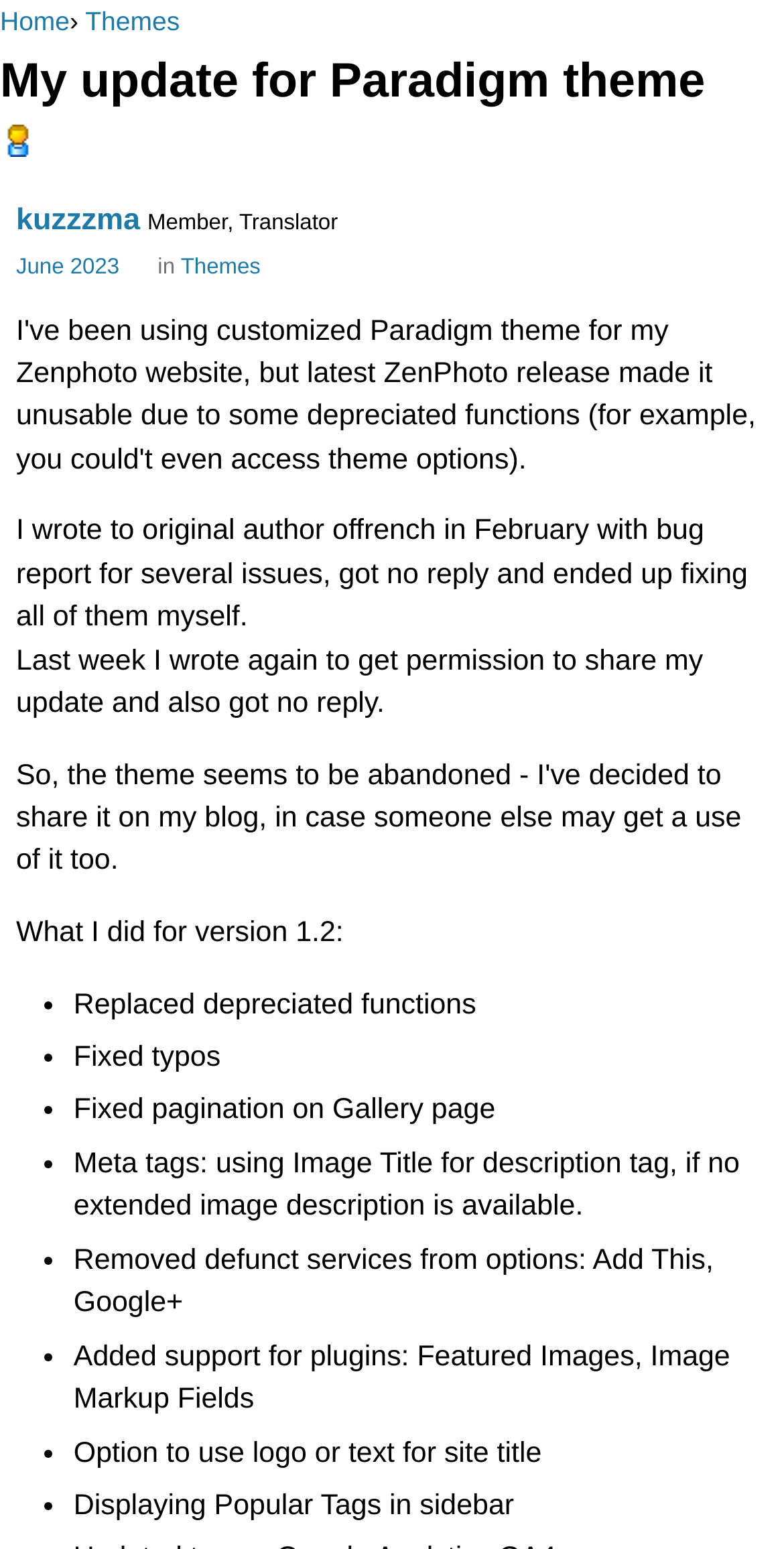What is the purpose of the update for Paradigm theme?
Provide an in-depth and detailed answer to the question.

The purpose of the update can be determined by reading the list of changes made to the theme, which includes replacing depreciated functions, fixing typos, and more.